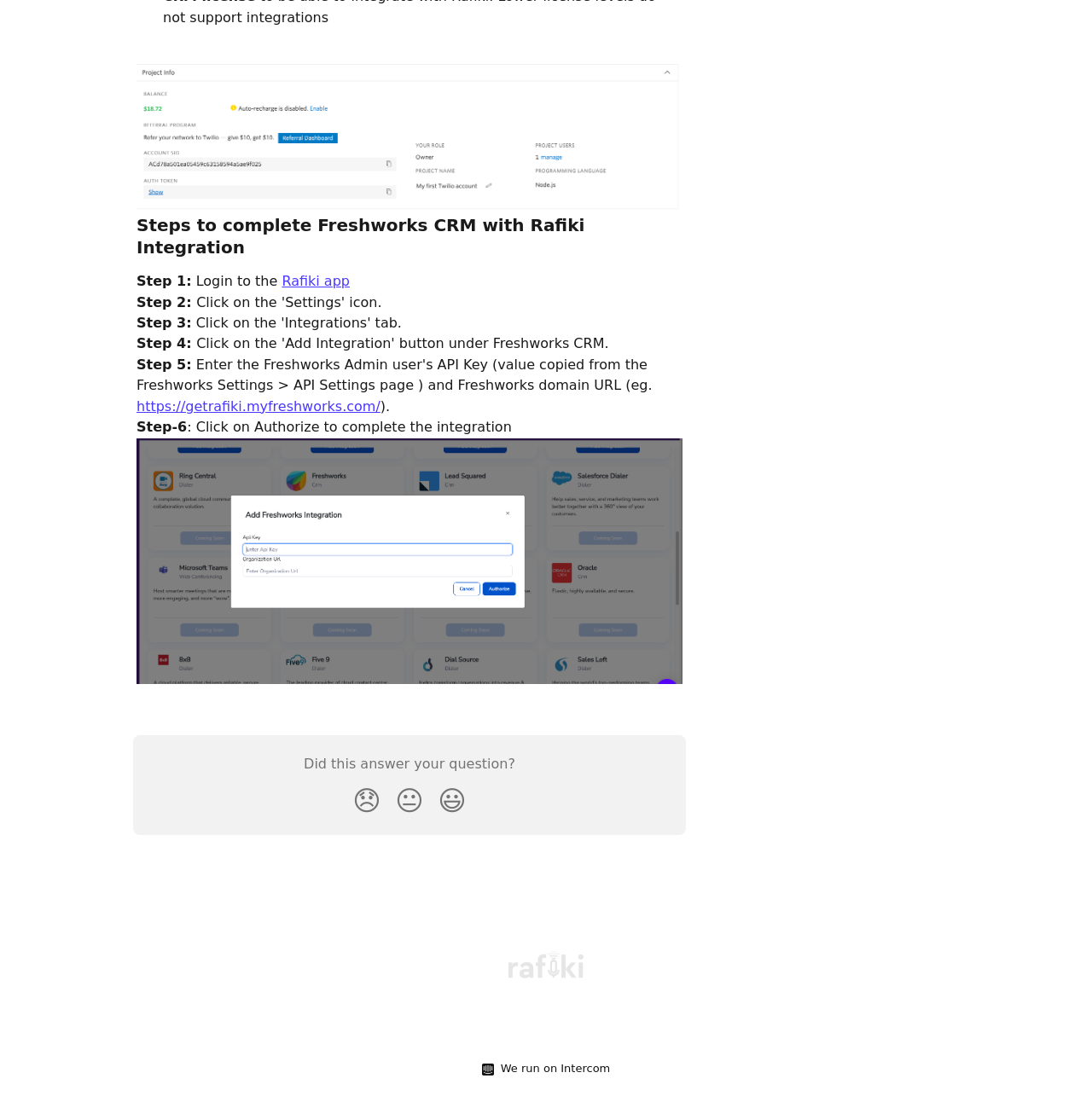Please mark the bounding box coordinates of the area that should be clicked to carry out the instruction: "Click on Freshworks CRM Integration".

[0.125, 0.495, 0.625, 0.509]